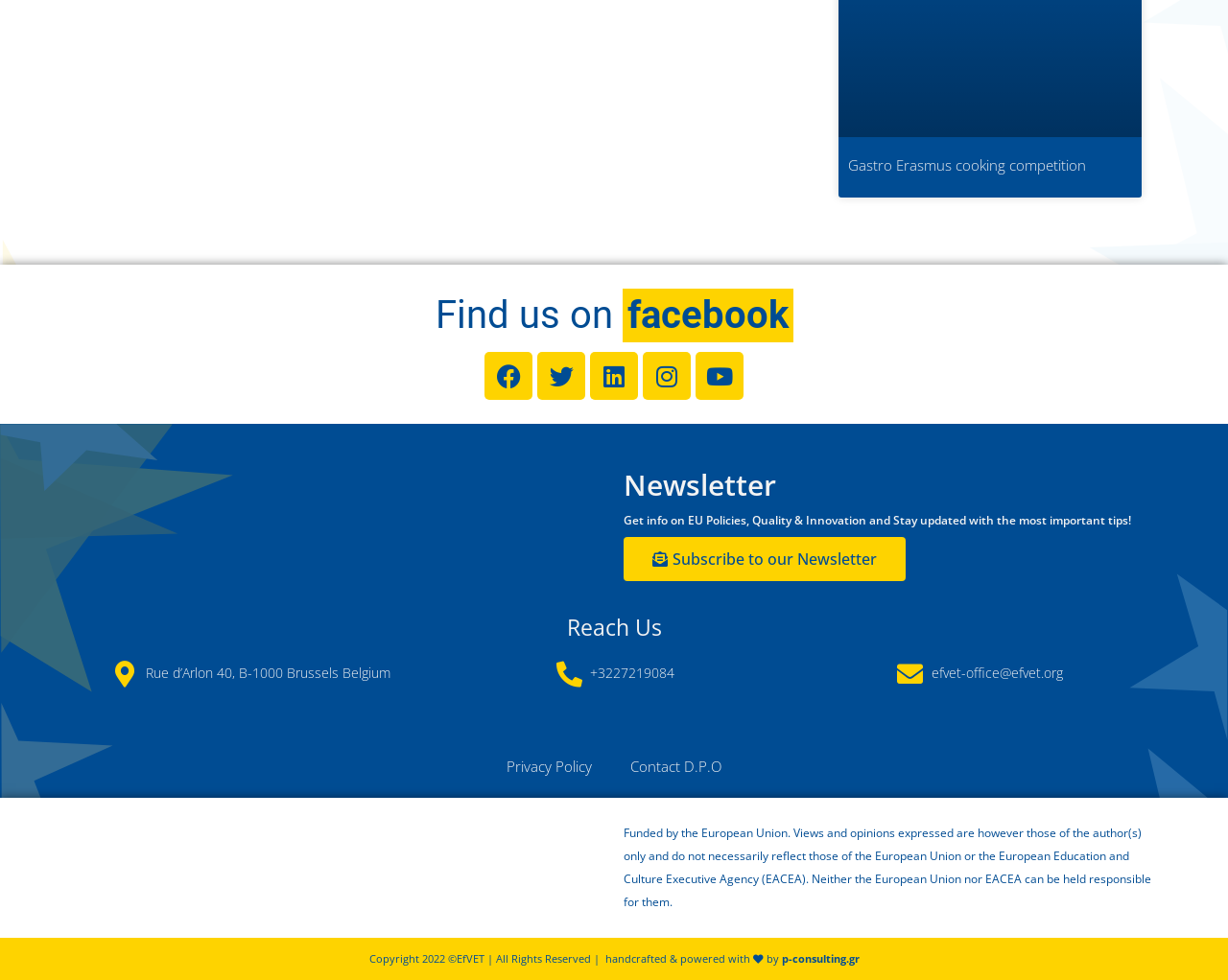Identify the bounding box coordinates of the HTML element based on this description: "Subscribe to our Newsletter".

[0.508, 0.548, 0.738, 0.593]